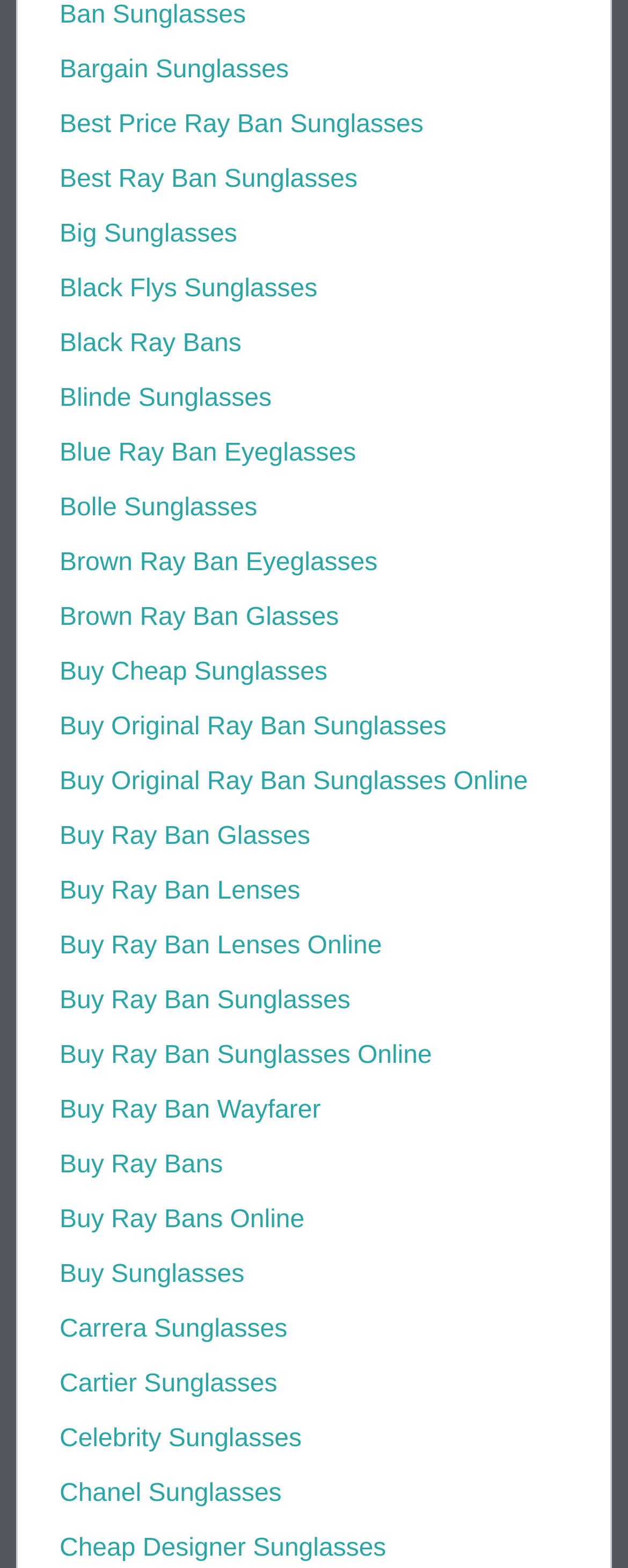Answer this question in one word or a short phrase: Are there any links related to Ray Ban?

Yes